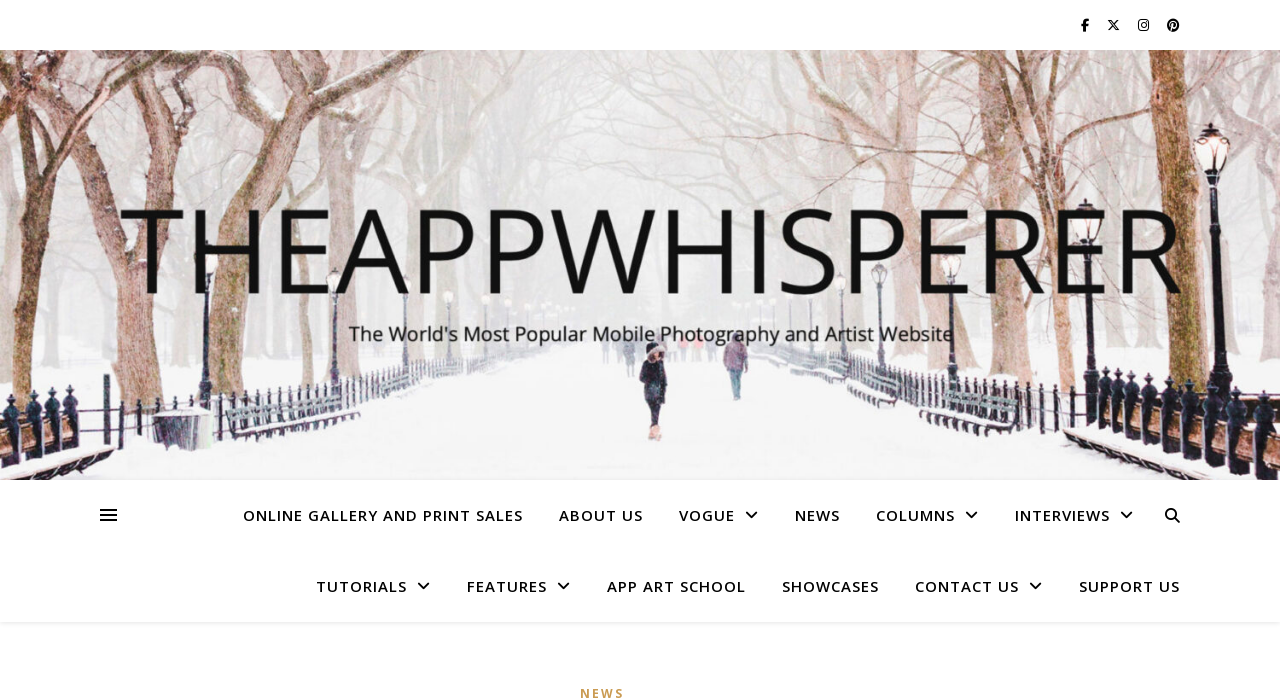What is the topmost element on the webpage?
Using the picture, provide a one-word or short phrase answer.

Icon links